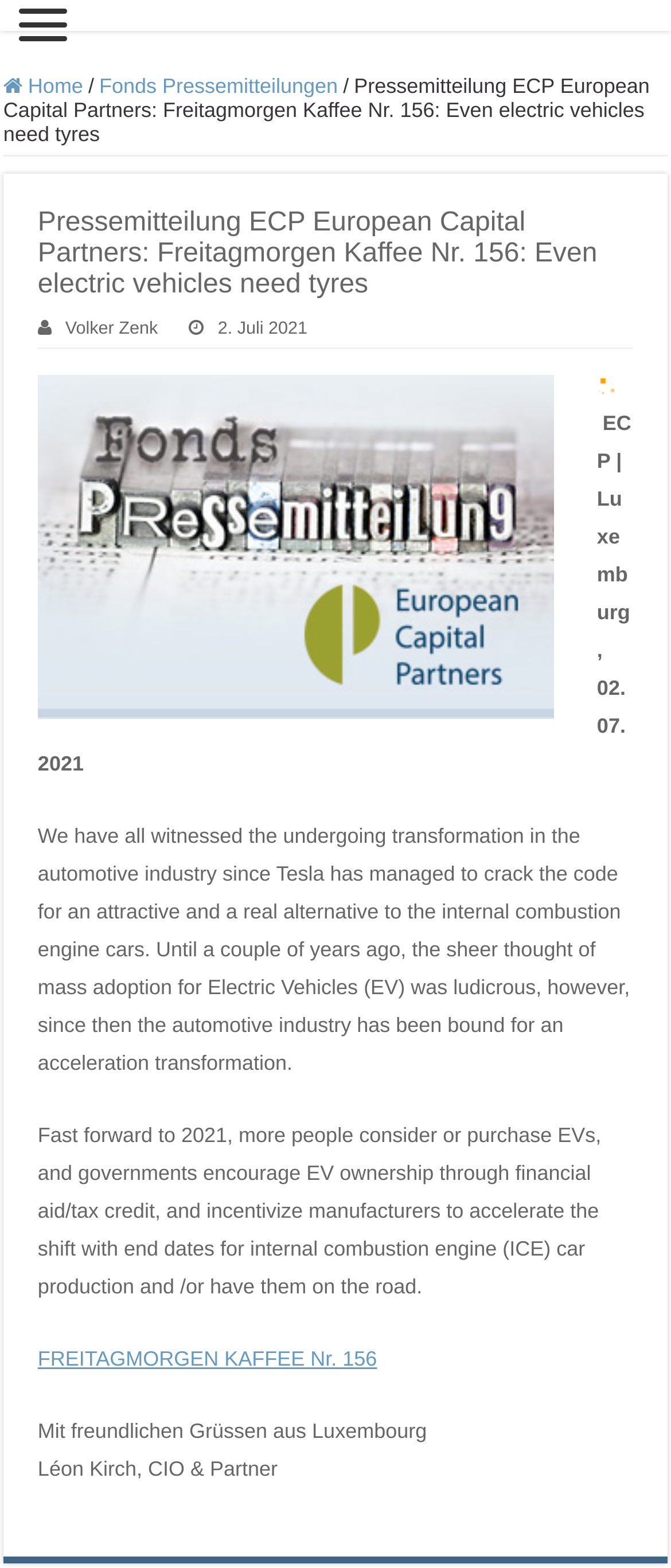Predict the bounding box of the UI element based on this description: "Home".

[0.005, 0.047, 0.124, 0.063]